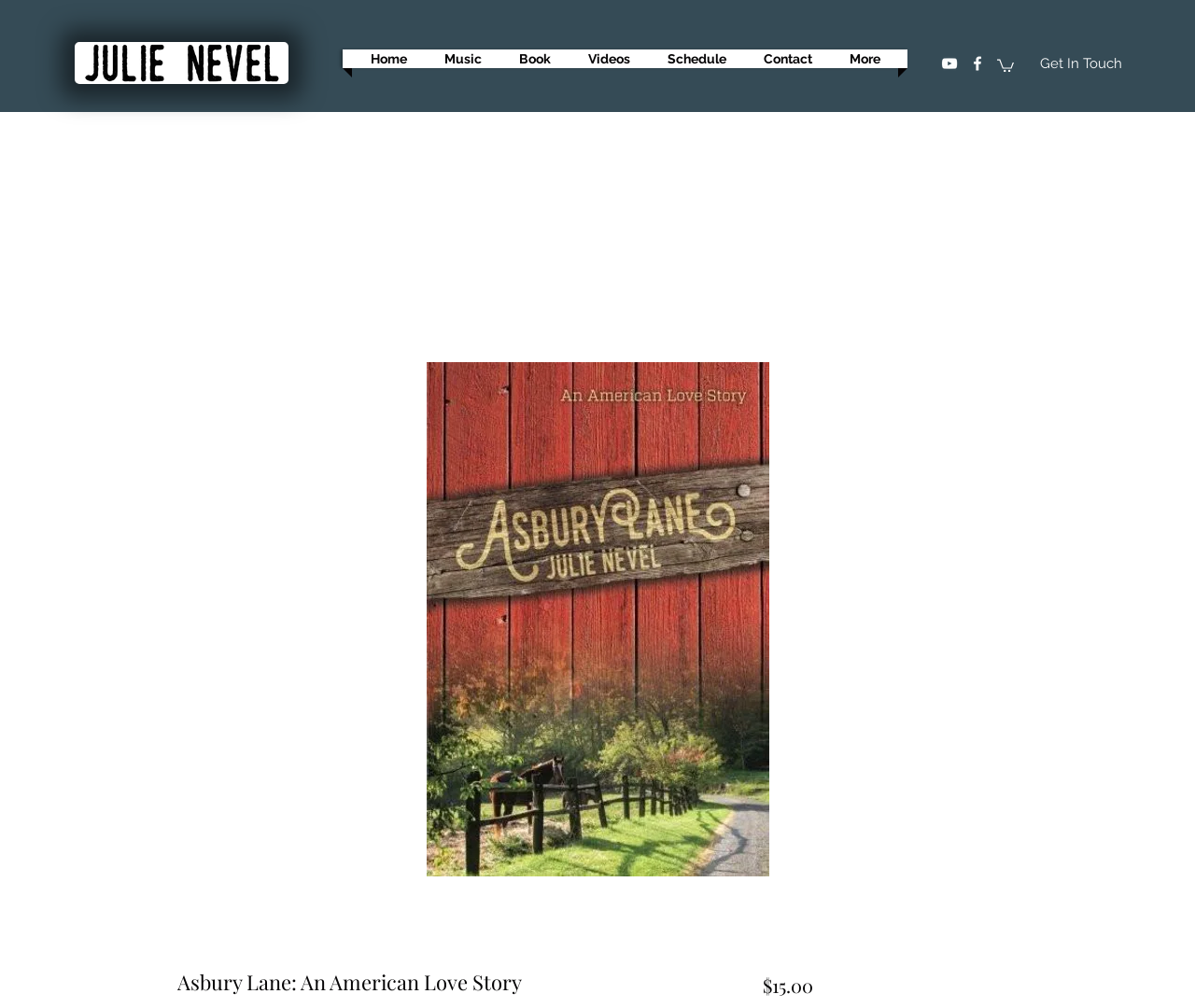What is the navigation menu item after 'Home'?
We need a detailed and exhaustive answer to the question. Please elaborate.

I examined the navigation menu and found that the link 'Home' is followed by the link 'Music', which is the next item in the navigation menu.